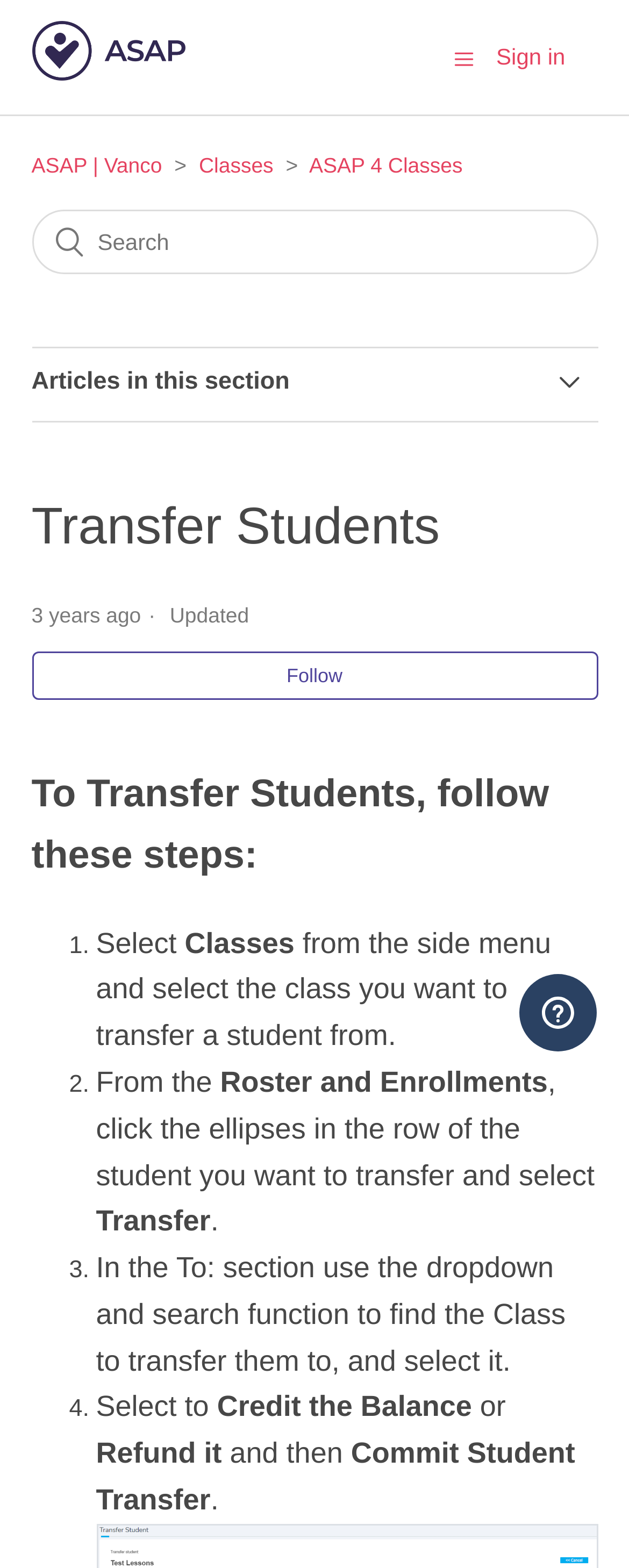Please find the bounding box coordinates of the clickable region needed to complete the following instruction: "Toggle navigation menu". The bounding box coordinates must consist of four float numbers between 0 and 1, i.e., [left, top, right, bottom].

[0.722, 0.023, 0.753, 0.052]